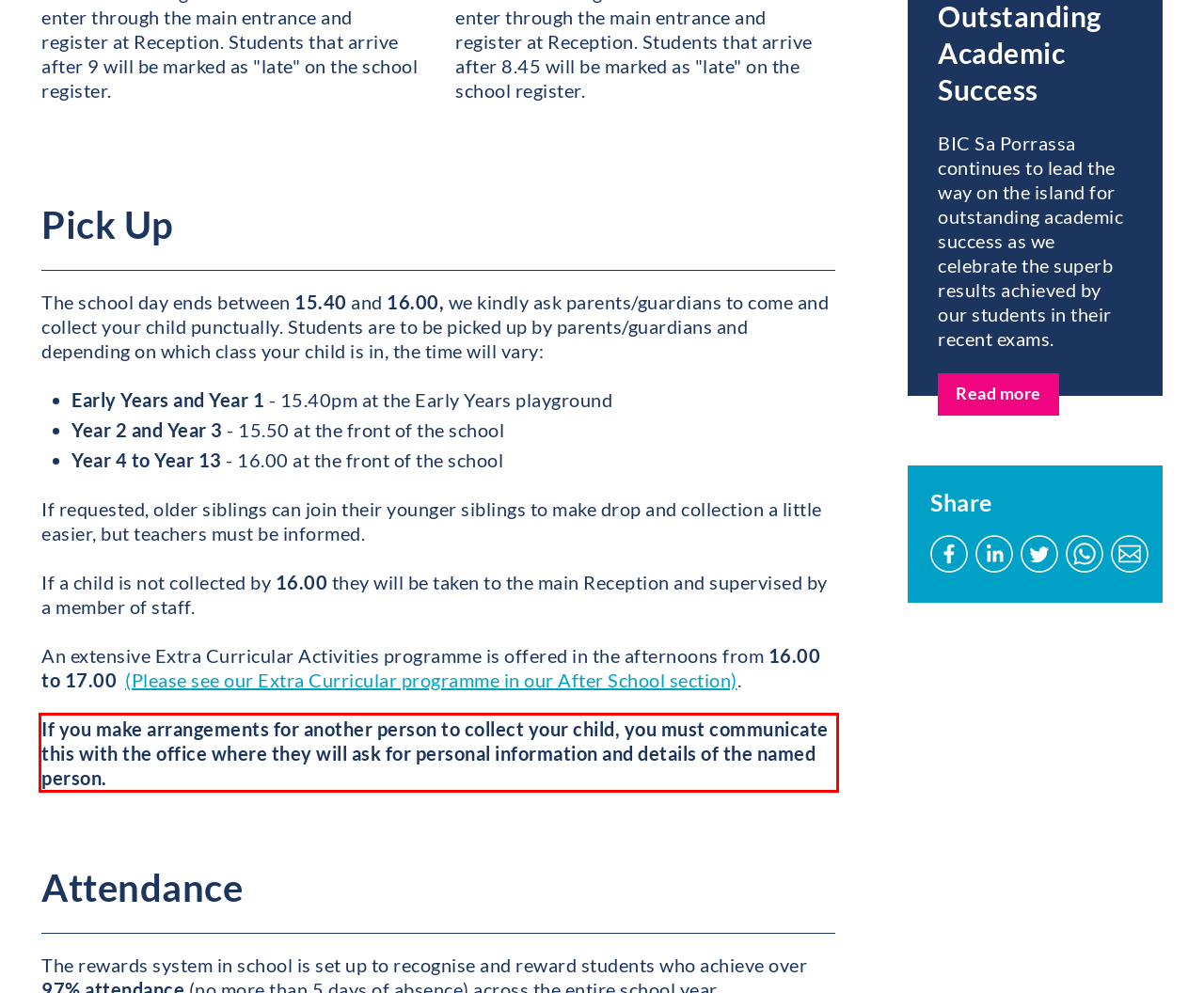Given a screenshot of a webpage containing a red rectangle bounding box, extract and provide the text content found within the red bounding box.

If you make arrangements for another person to collect your child, you must communicate this with the office where they will ask for personal information and details of the named person.